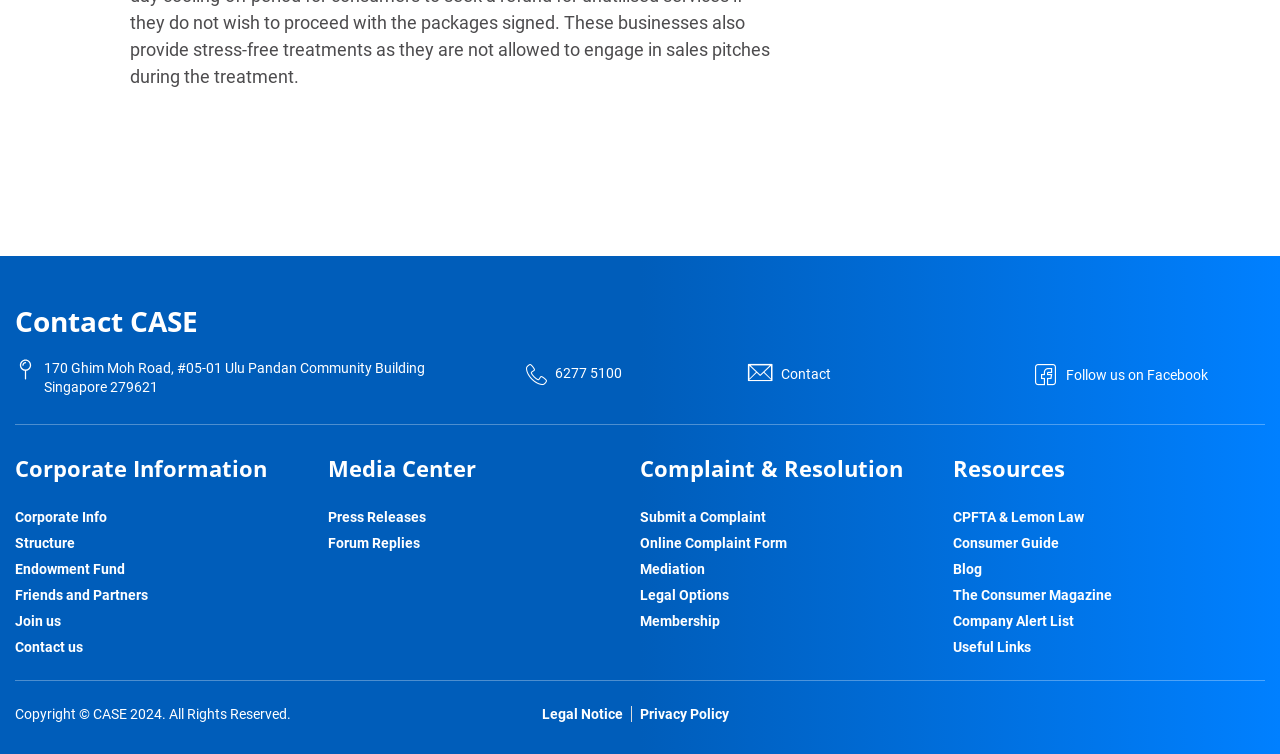Using the description "Legal Notice", predict the bounding box of the relevant HTML element.

[0.424, 0.93, 0.487, 0.964]